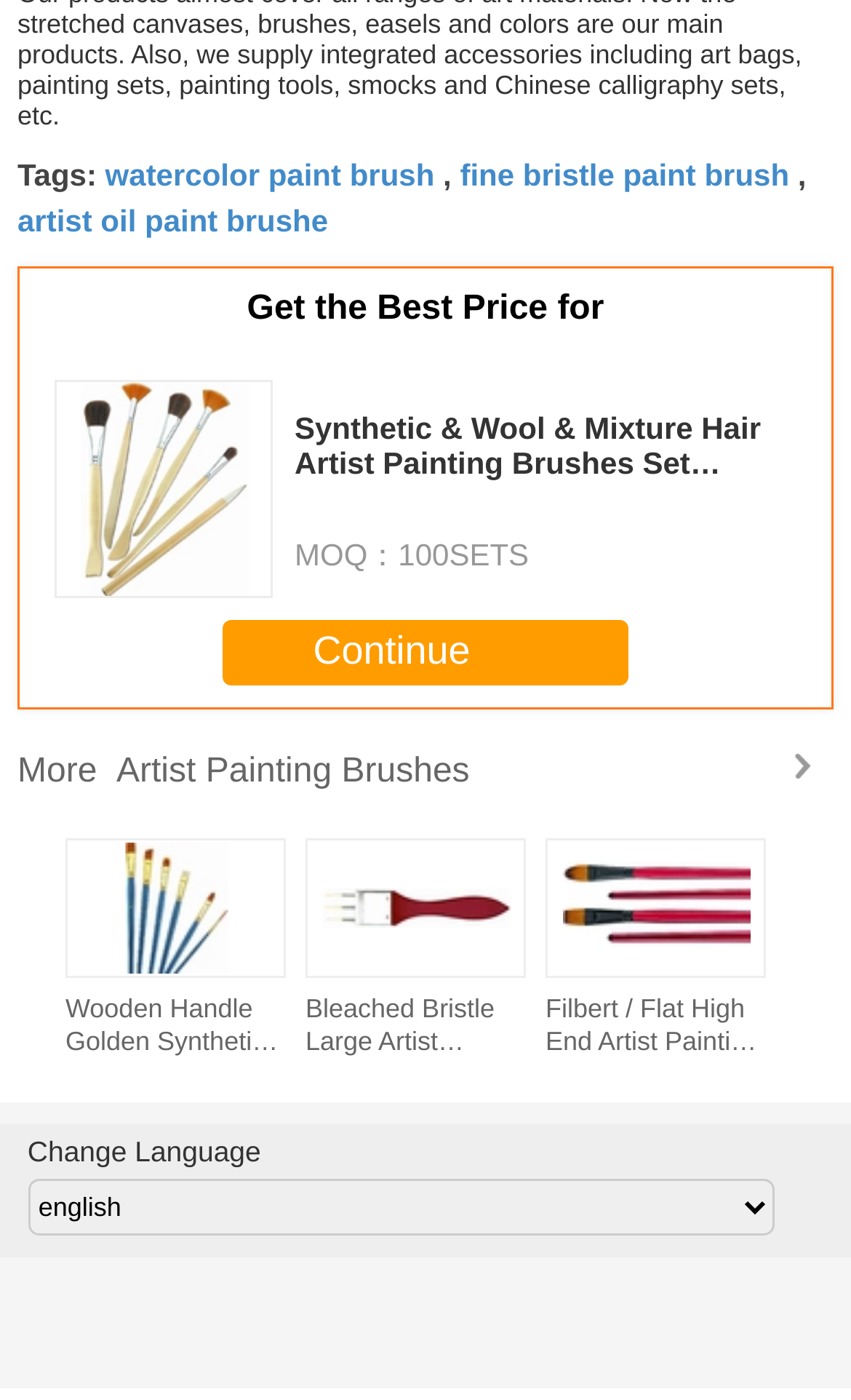Find the bounding box coordinates of the clickable area that will achieve the following instruction: "Click on the 'More Artist Painting Brushes' link".

[0.021, 0.515, 0.979, 0.574]